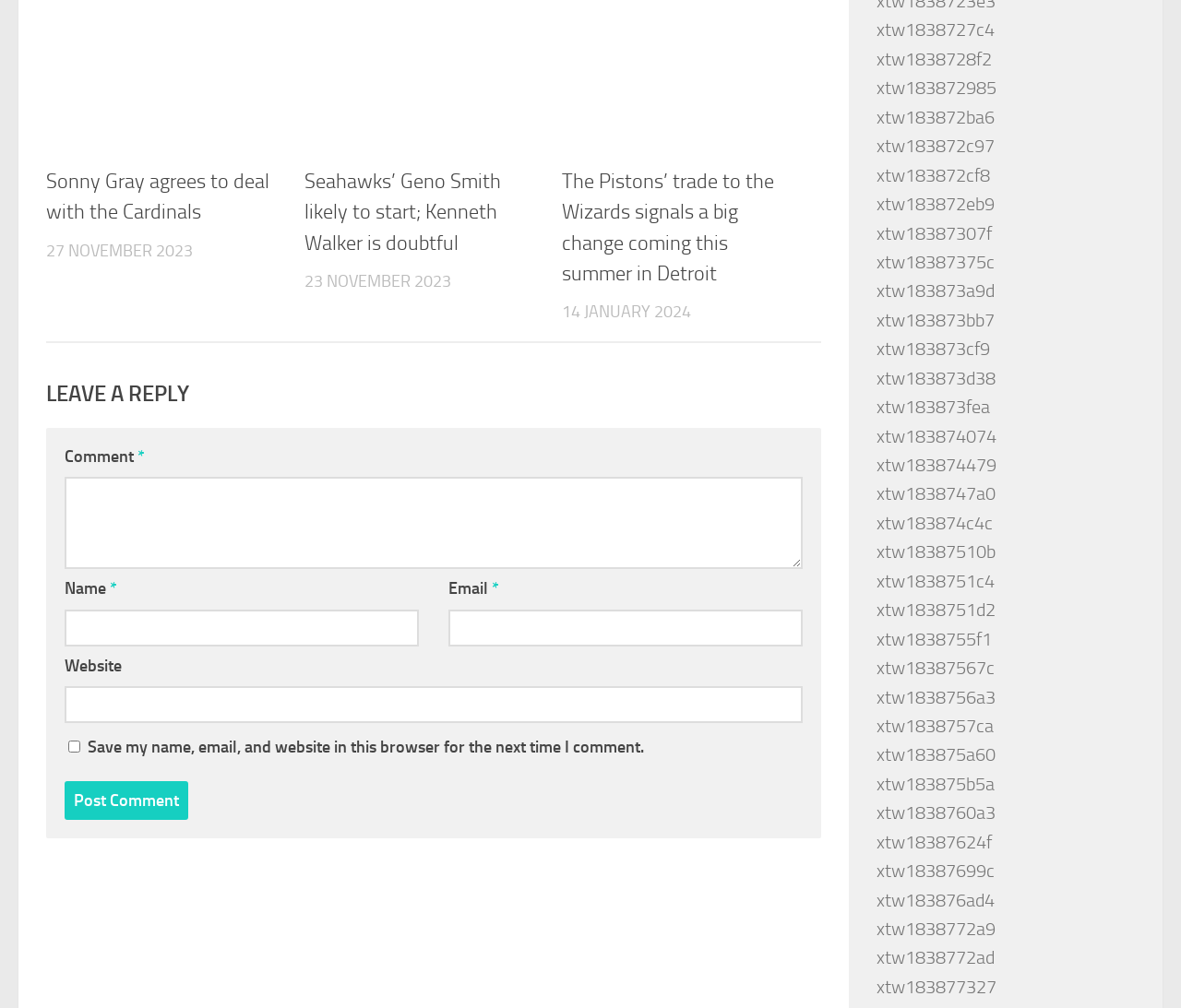Determine the bounding box coordinates for the UI element described. Format the coordinates as (top-left x, top-left y, bottom-right x, bottom-right y) and ensure all values are between 0 and 1. Element description: xtw183872cf8

[0.742, 0.163, 0.838, 0.184]